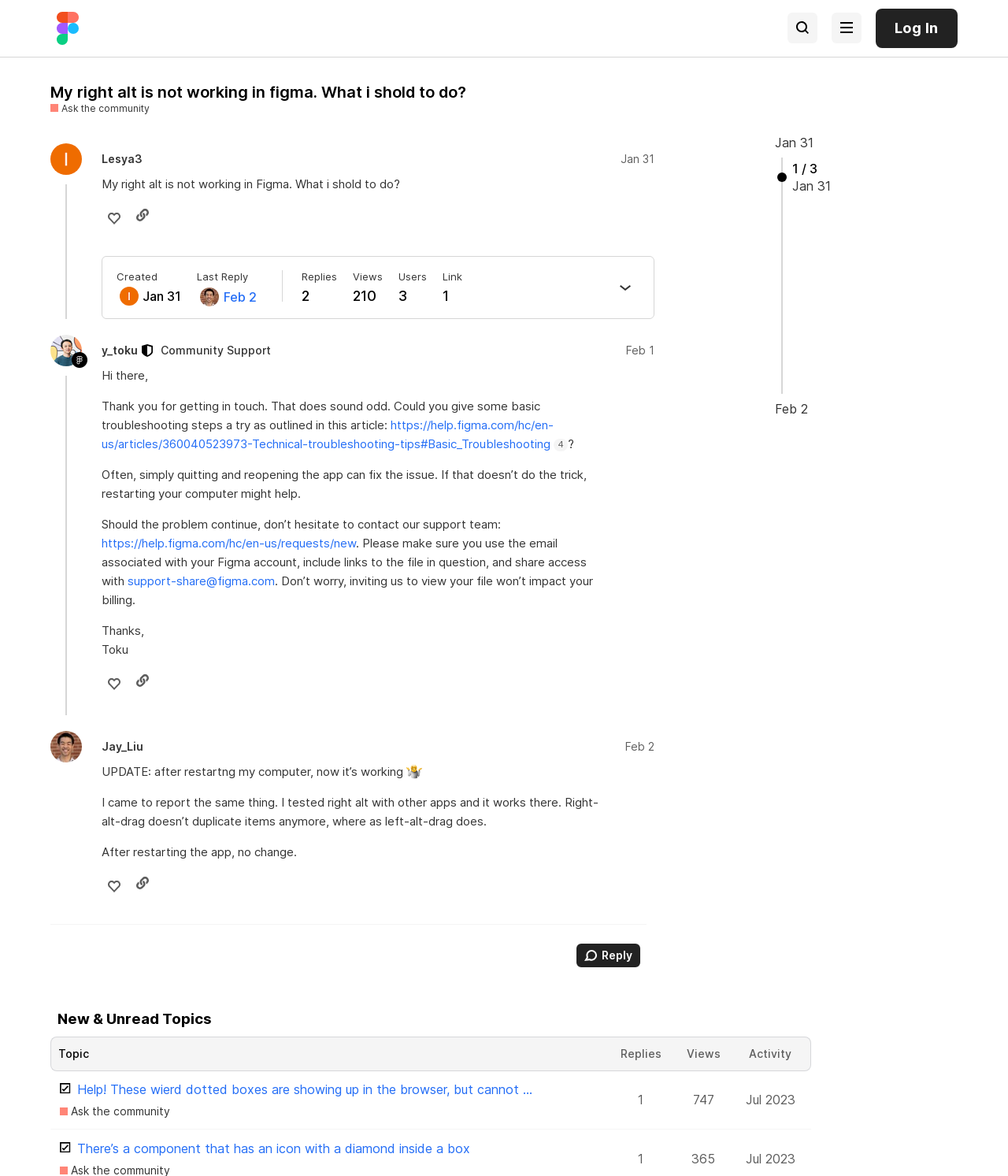Please find and provide the title of the webpage.

Figma Community Forum